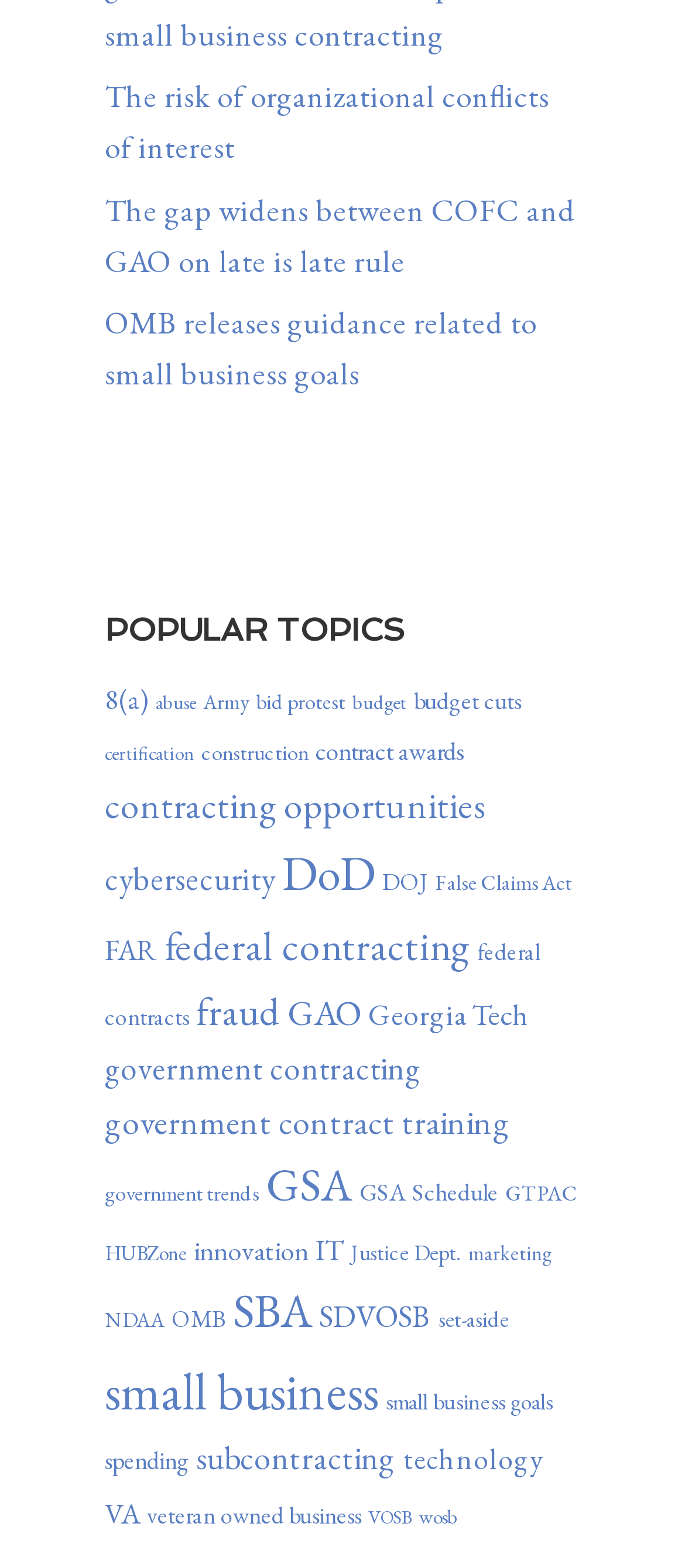What is the most popular topic?
Using the visual information from the image, give a one-word or short-phrase answer.

small business